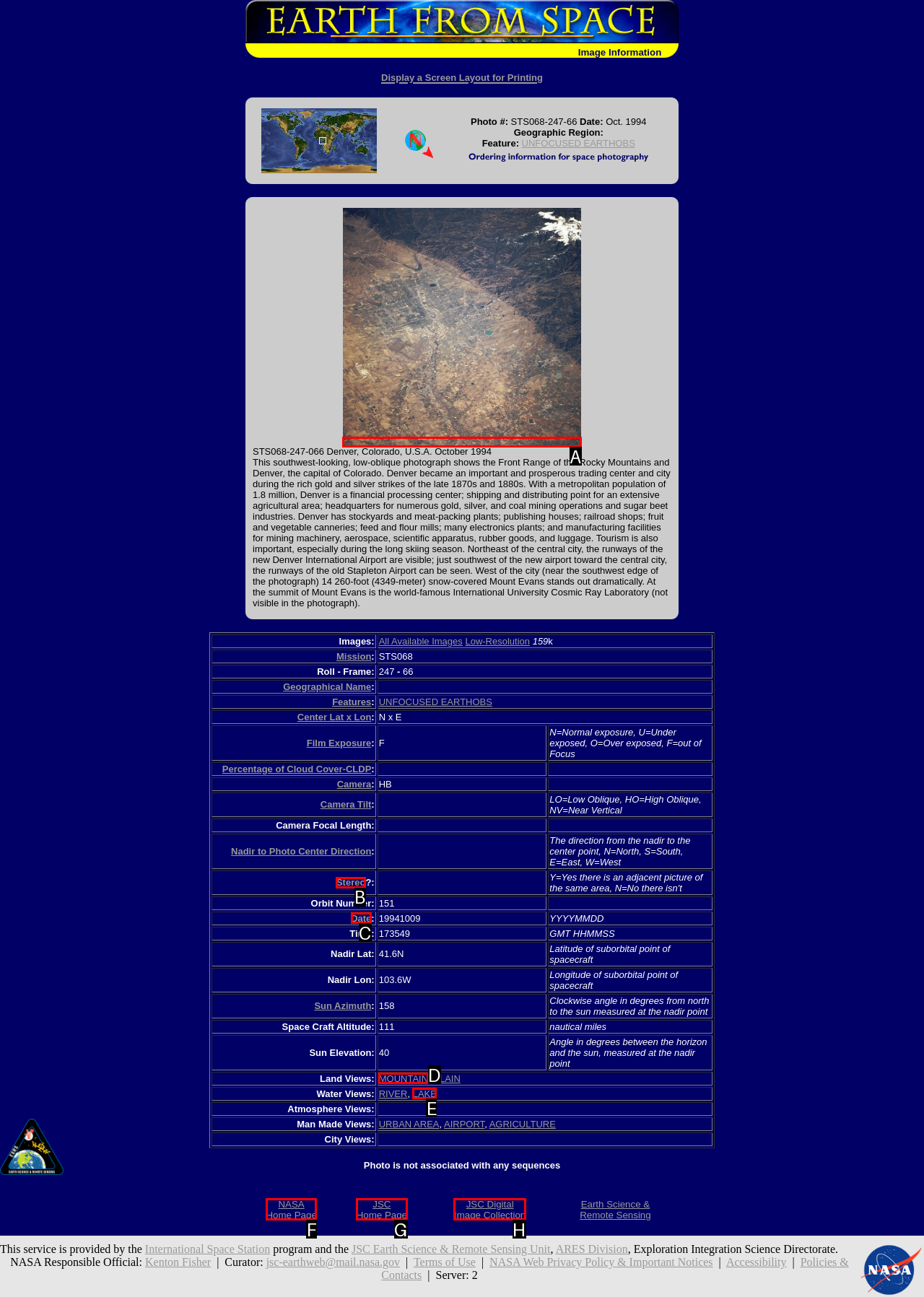Find the HTML element to click in order to complete this task: View Low-Resolution Image
Answer with the letter of the correct option.

A